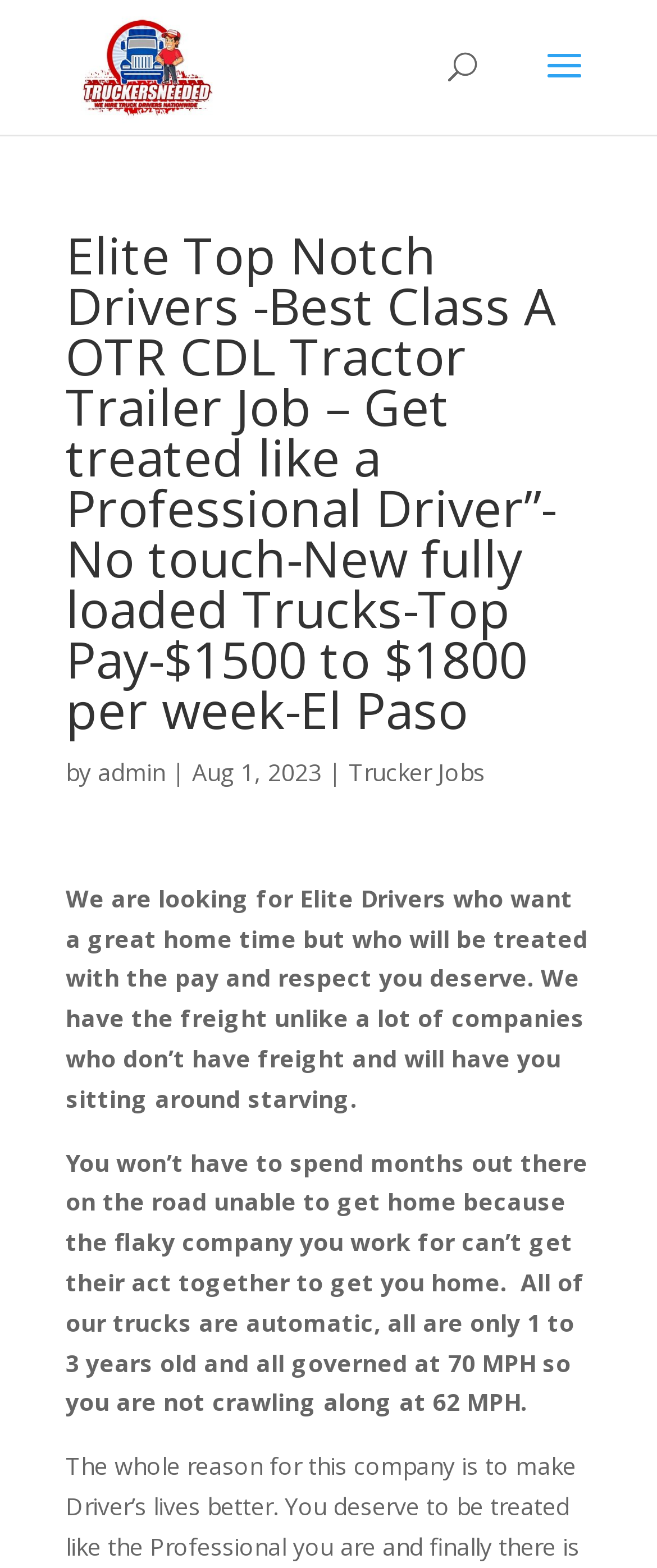Give the bounding box coordinates for the element described by: "alt="TruckersNeeded"".

[0.11, 0.031, 0.335, 0.051]